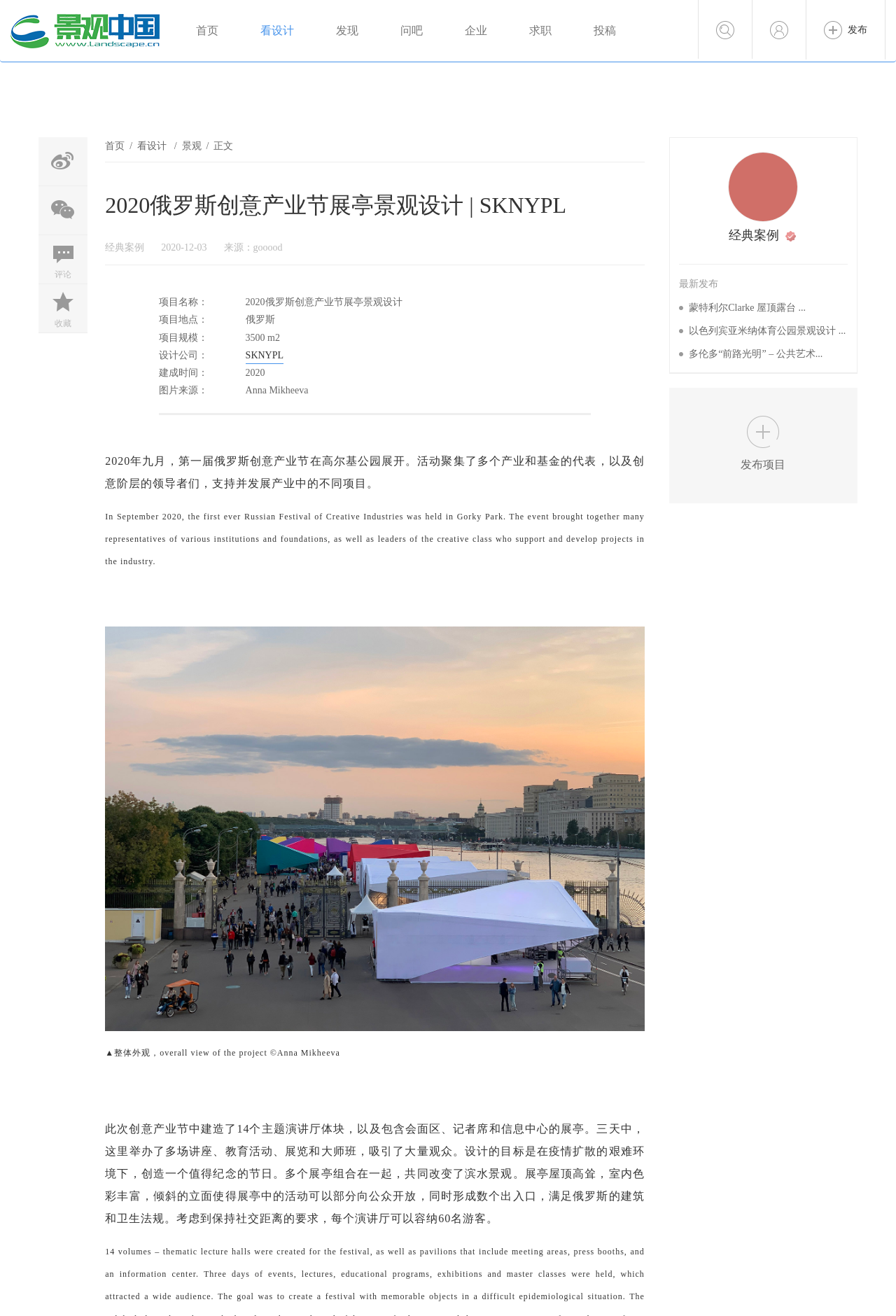What is the location of the festival?
Look at the image and respond with a one-word or short-phrase answer.

Gorky Park